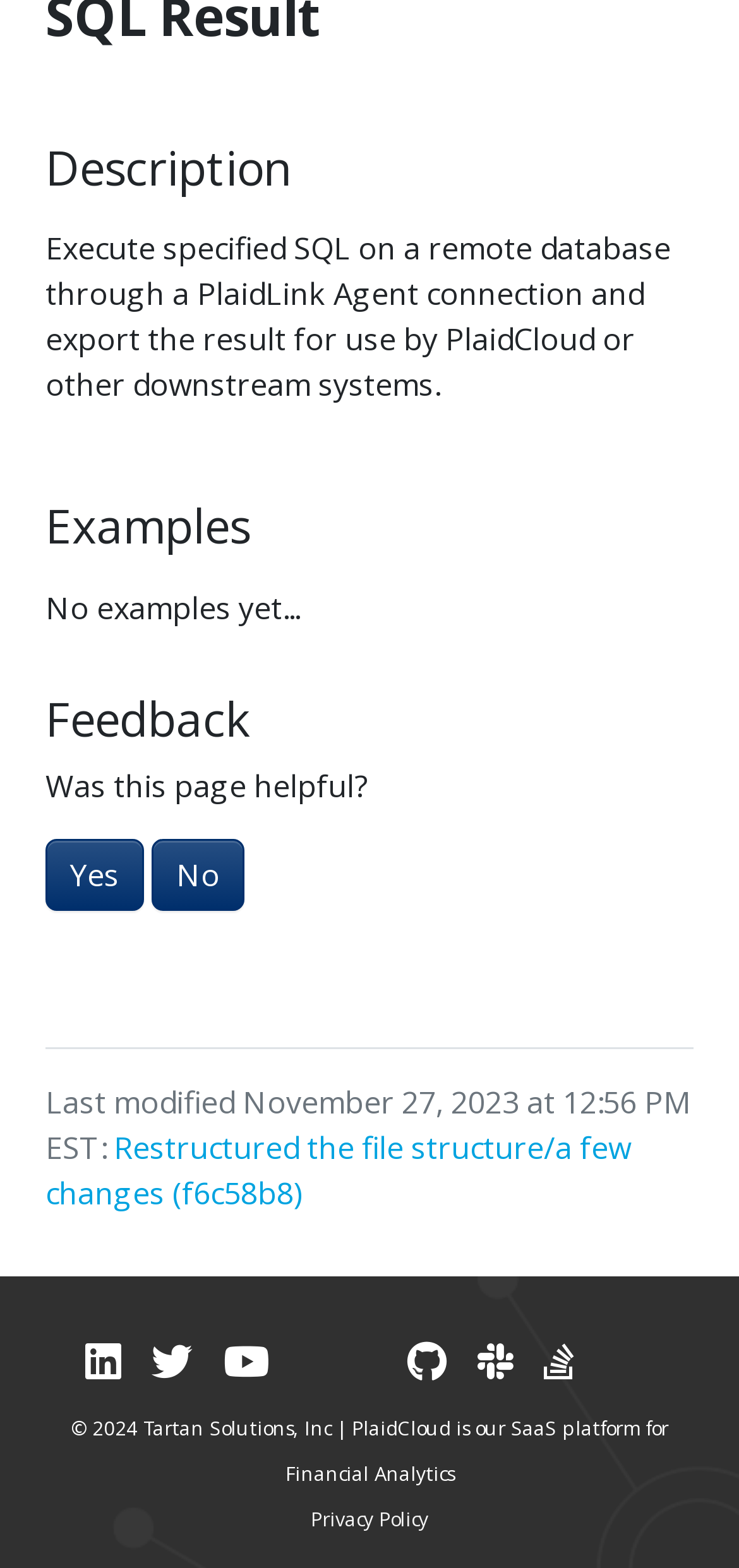Find the bounding box coordinates for the UI element that matches this description: "No".

[0.205, 0.535, 0.331, 0.581]